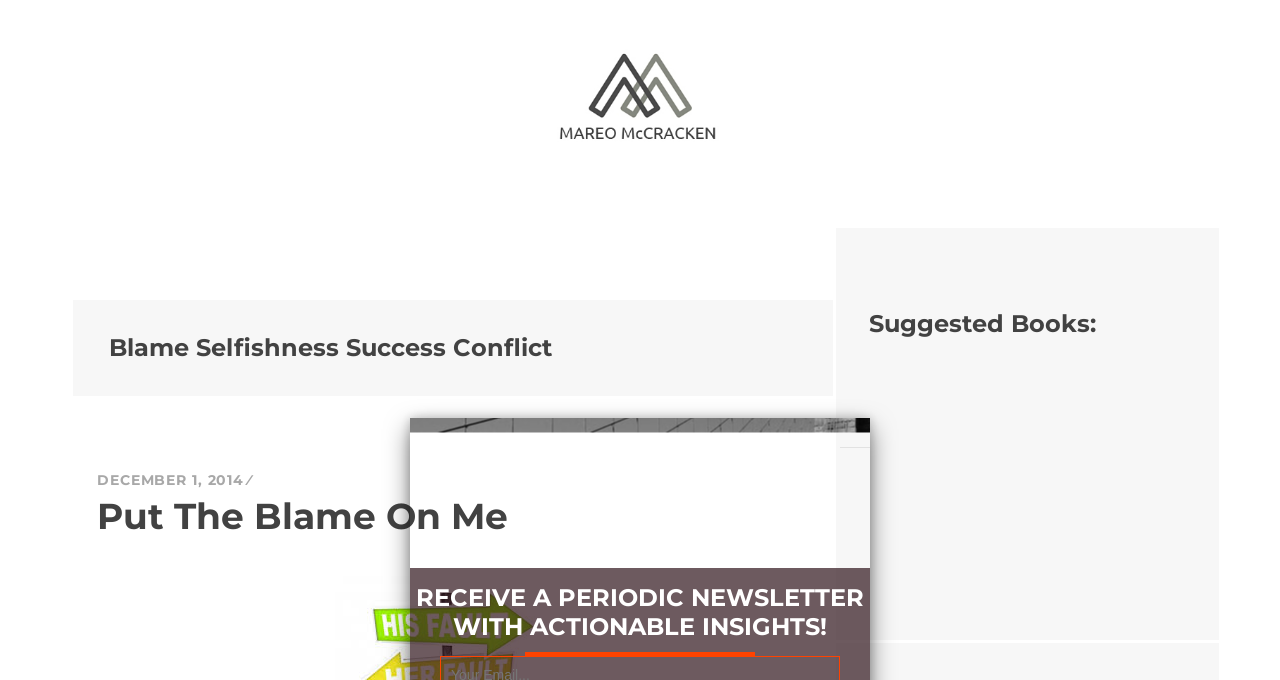Using the information in the image, could you please answer the following question in detail:
What is the author's name?

The author's name is obtained from the heading element 'Mareo McCracken' which is a child of the root element.